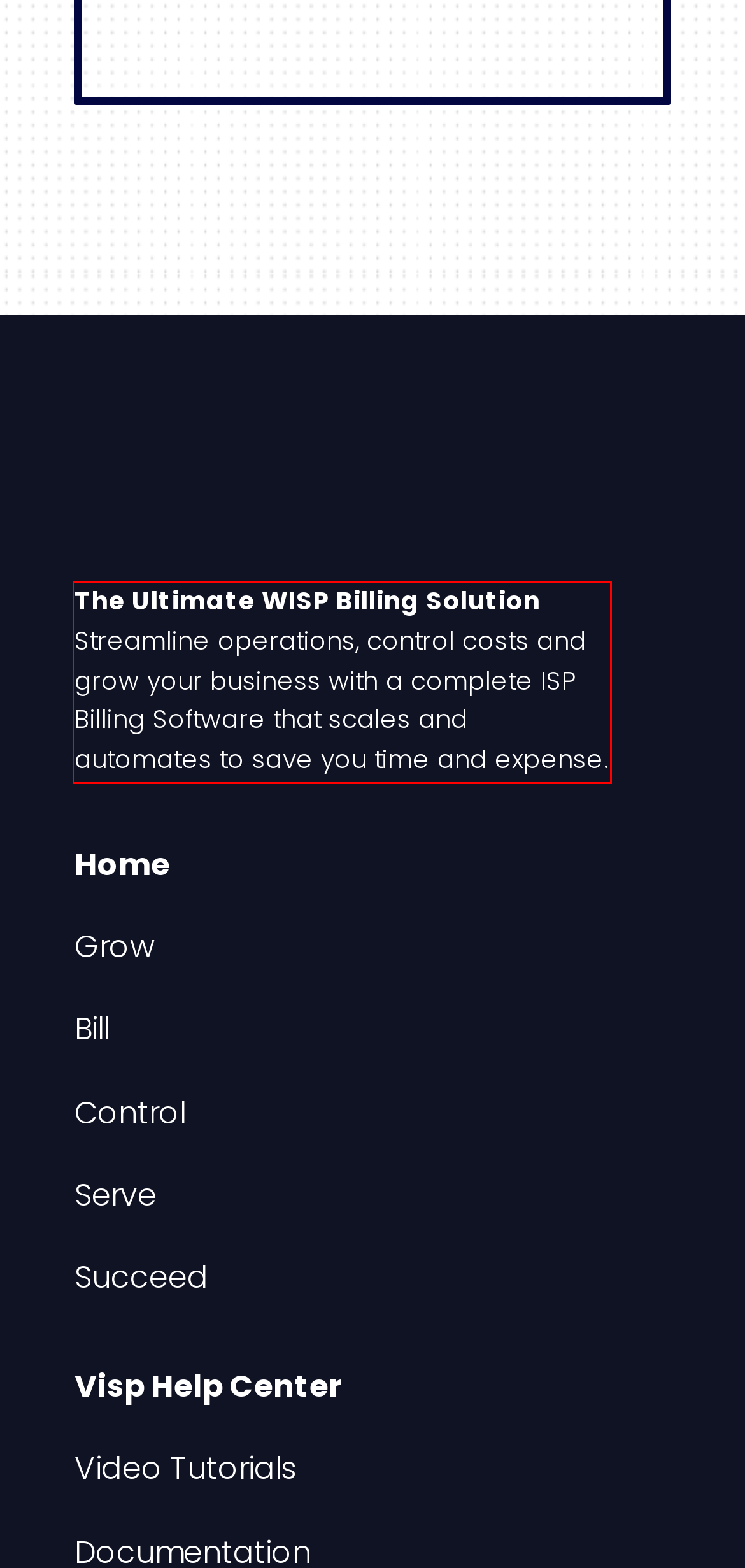Using the provided screenshot, read and generate the text content within the red-bordered area.

The Ultimate WISP Billing Solution Streamline operations, control costs and grow your business with a complete ISP Billing Software that scales and automates to save you time and expense.